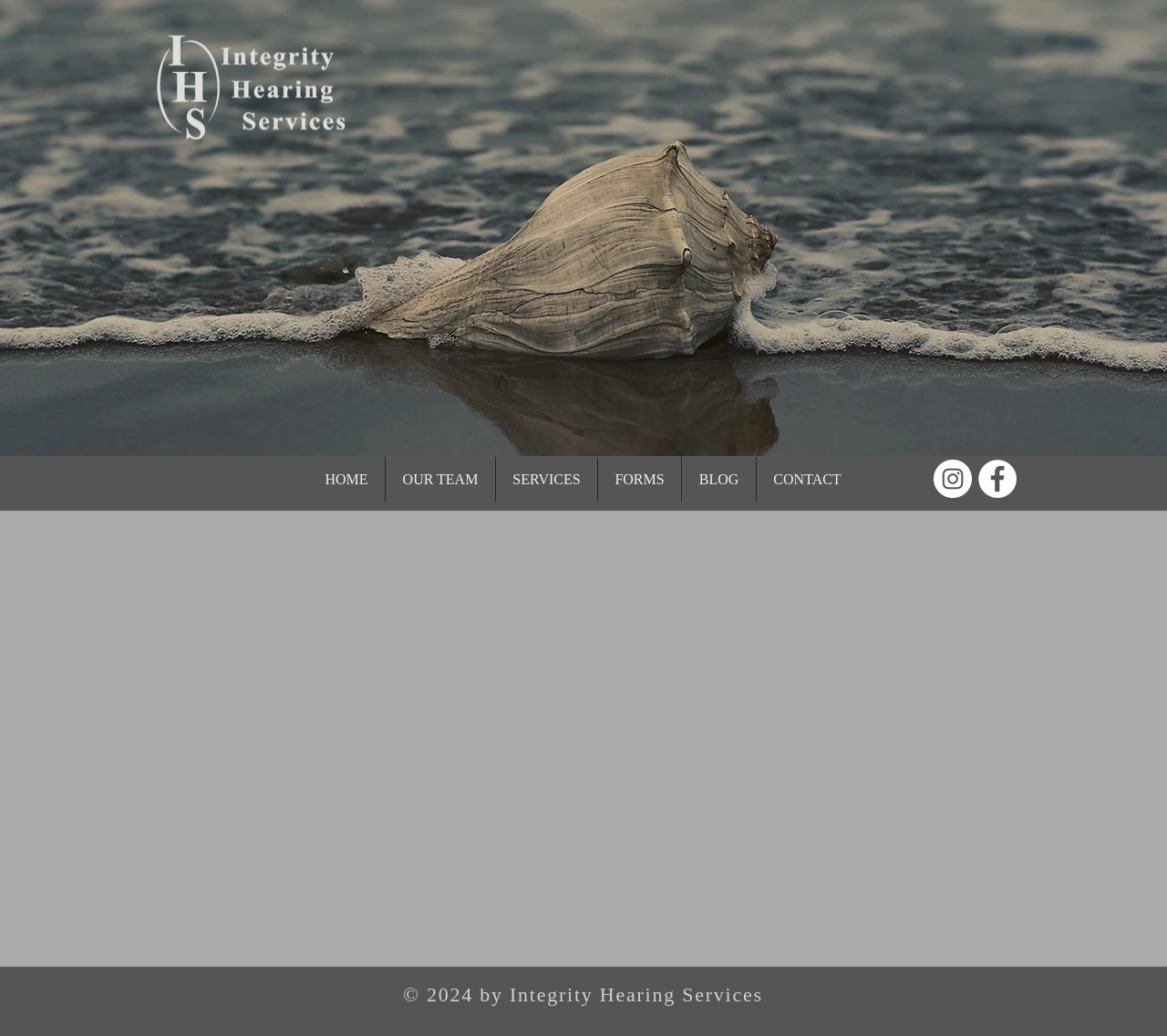Identify the coordinates of the bounding box for the element that must be clicked to accomplish the instruction: "follow on Instagram".

[0.8, 0.444, 0.833, 0.481]